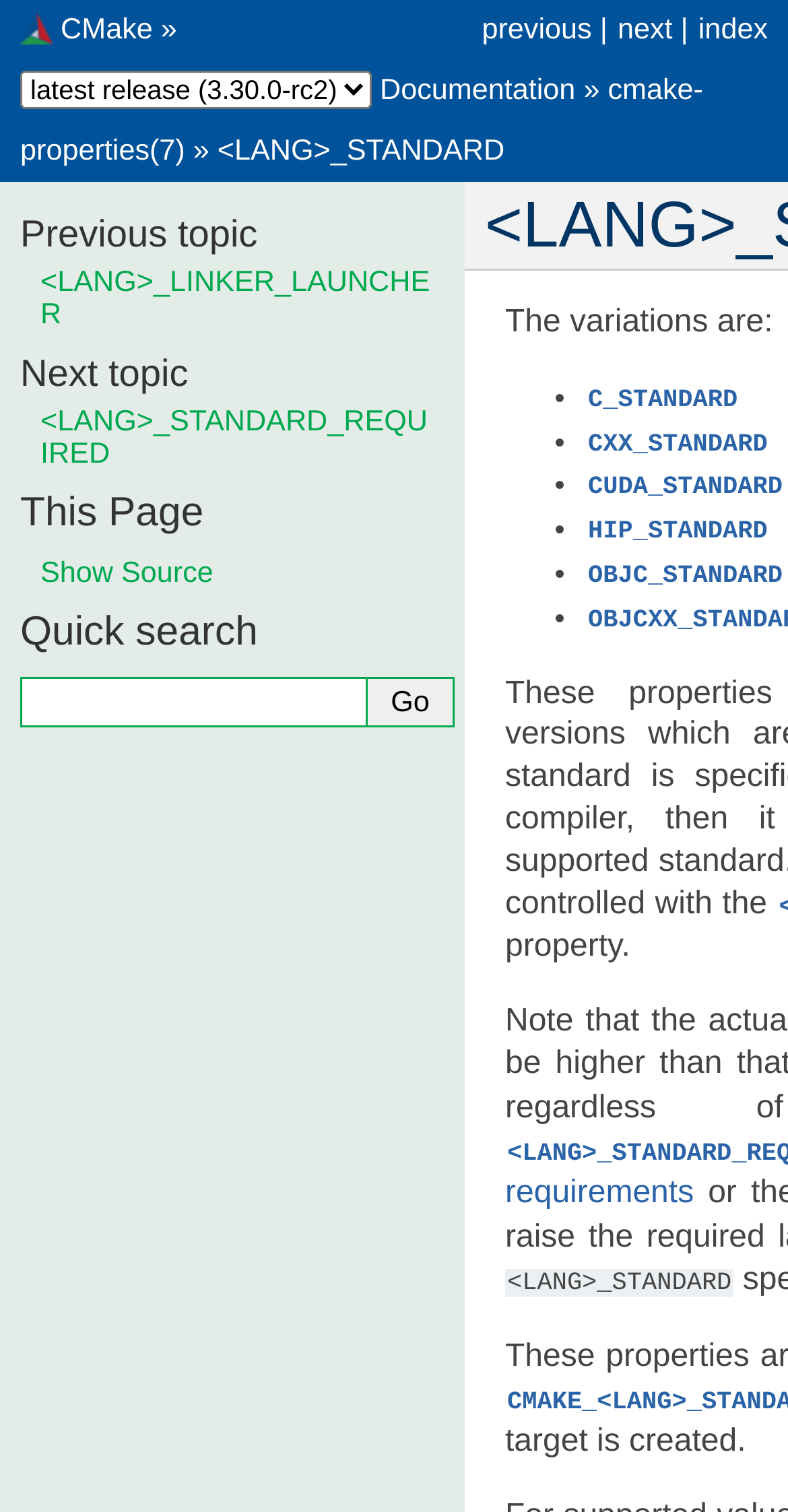Please answer the following question using a single word or phrase: 
What is the function of the 'Go' button?

Submit search